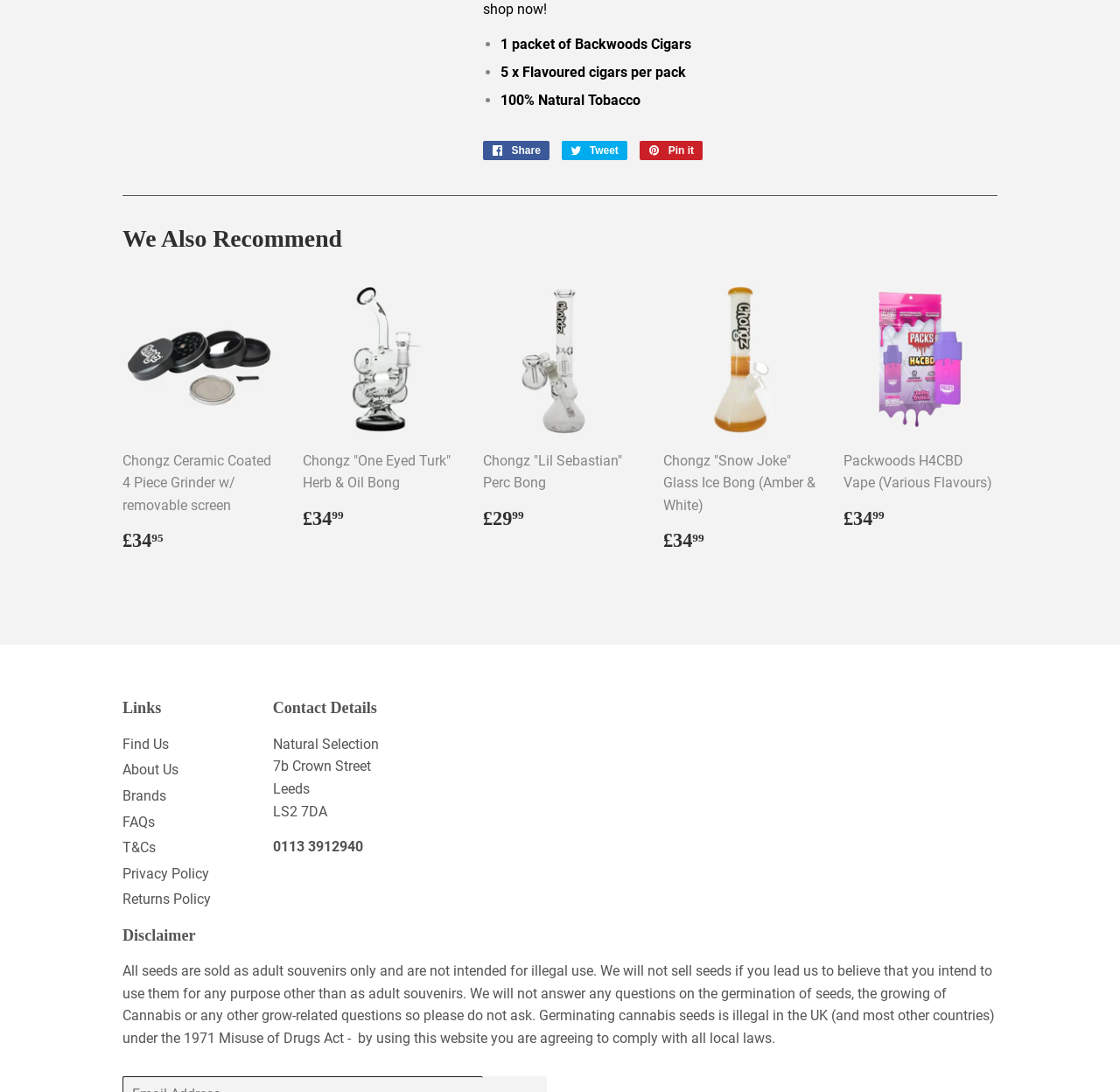Using the provided element description, identify the bounding box coordinates as (top-left x, top-left y, bottom-right x, bottom-right y). Ensure all values are between 0 and 1. Description: FDMC Calendar 2024

None